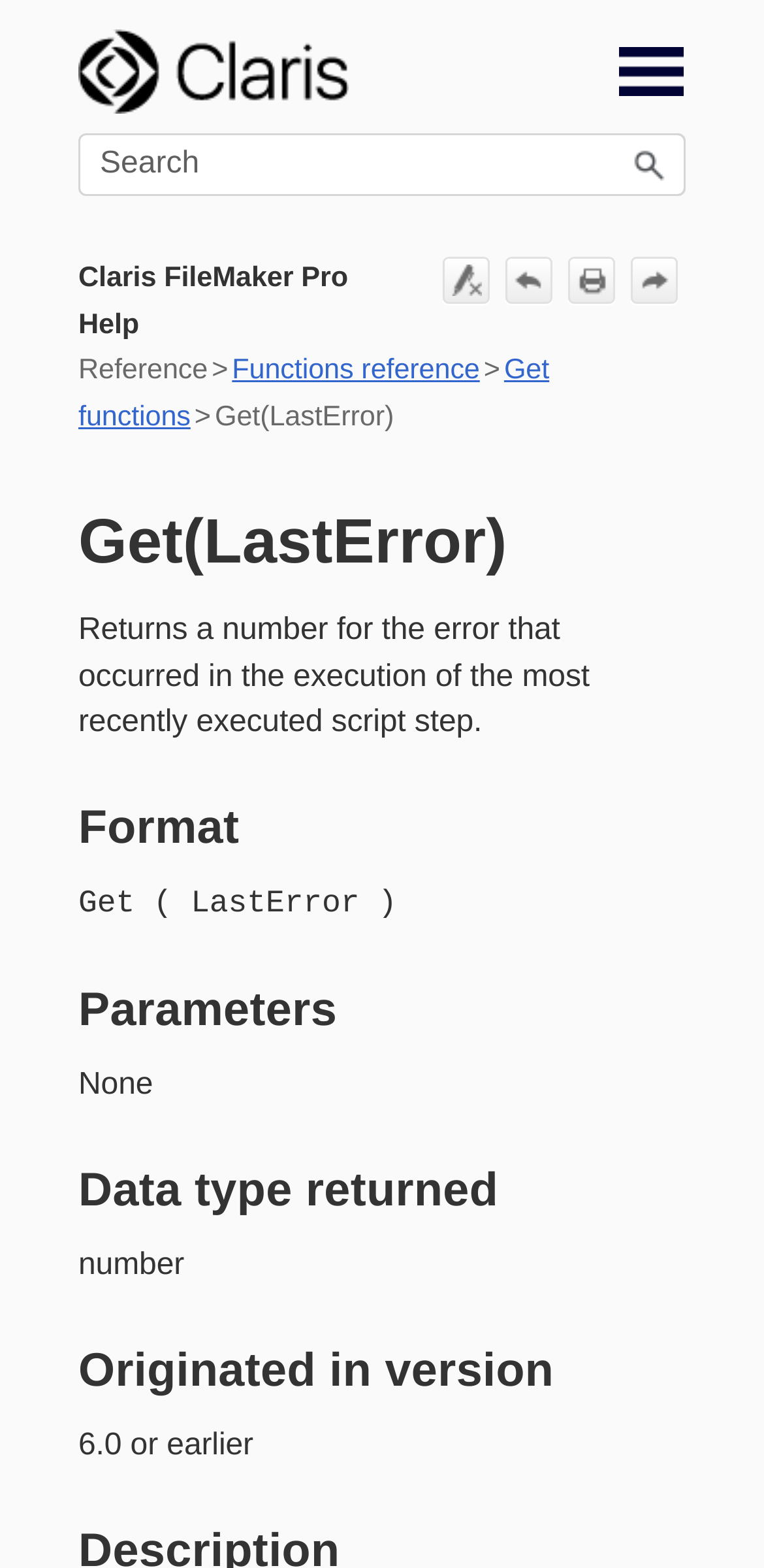Can you specify the bounding box coordinates for the region that should be clicked to fulfill this instruction: "Print the page".

[0.744, 0.164, 0.805, 0.194]